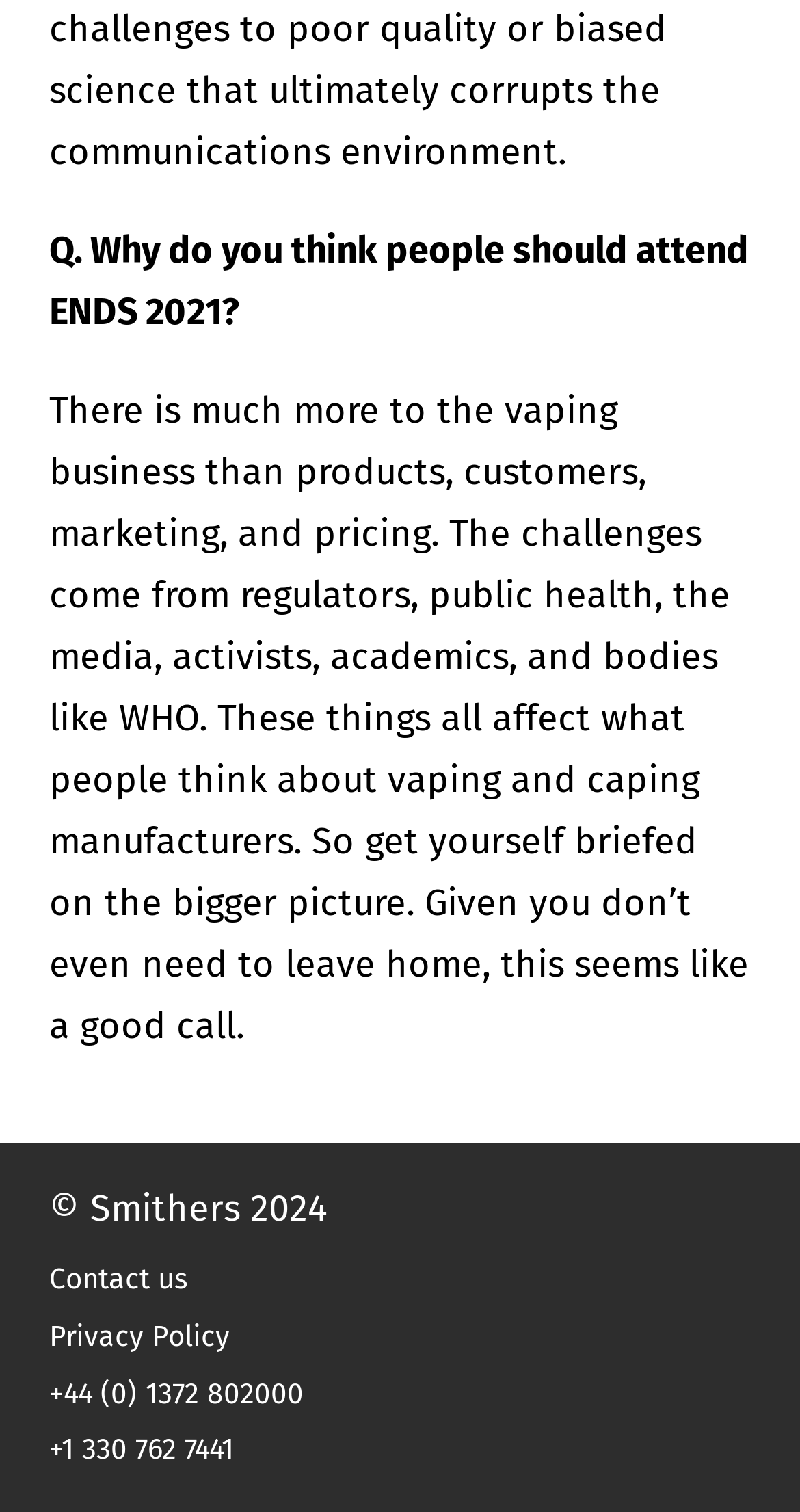Reply to the question below using a single word or brief phrase:
What is the theme of the webpage?

Vaping business